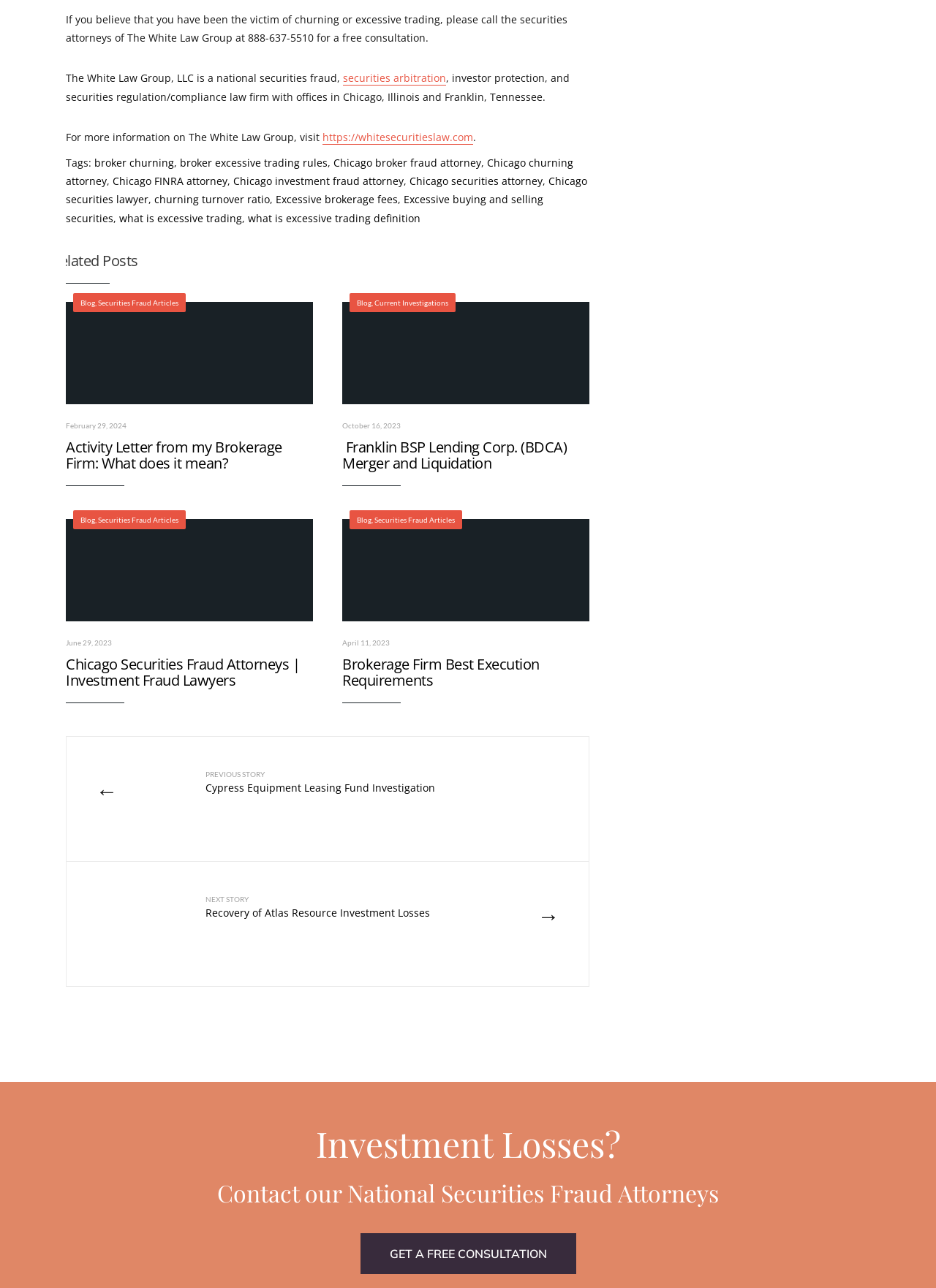Find the bounding box coordinates for the area you need to click to carry out the instruction: "Read the article about Activity Letter from my Brokerage Firm". The coordinates should be four float numbers between 0 and 1, indicated as [left, top, right, bottom].

[0.07, 0.234, 0.334, 0.348]